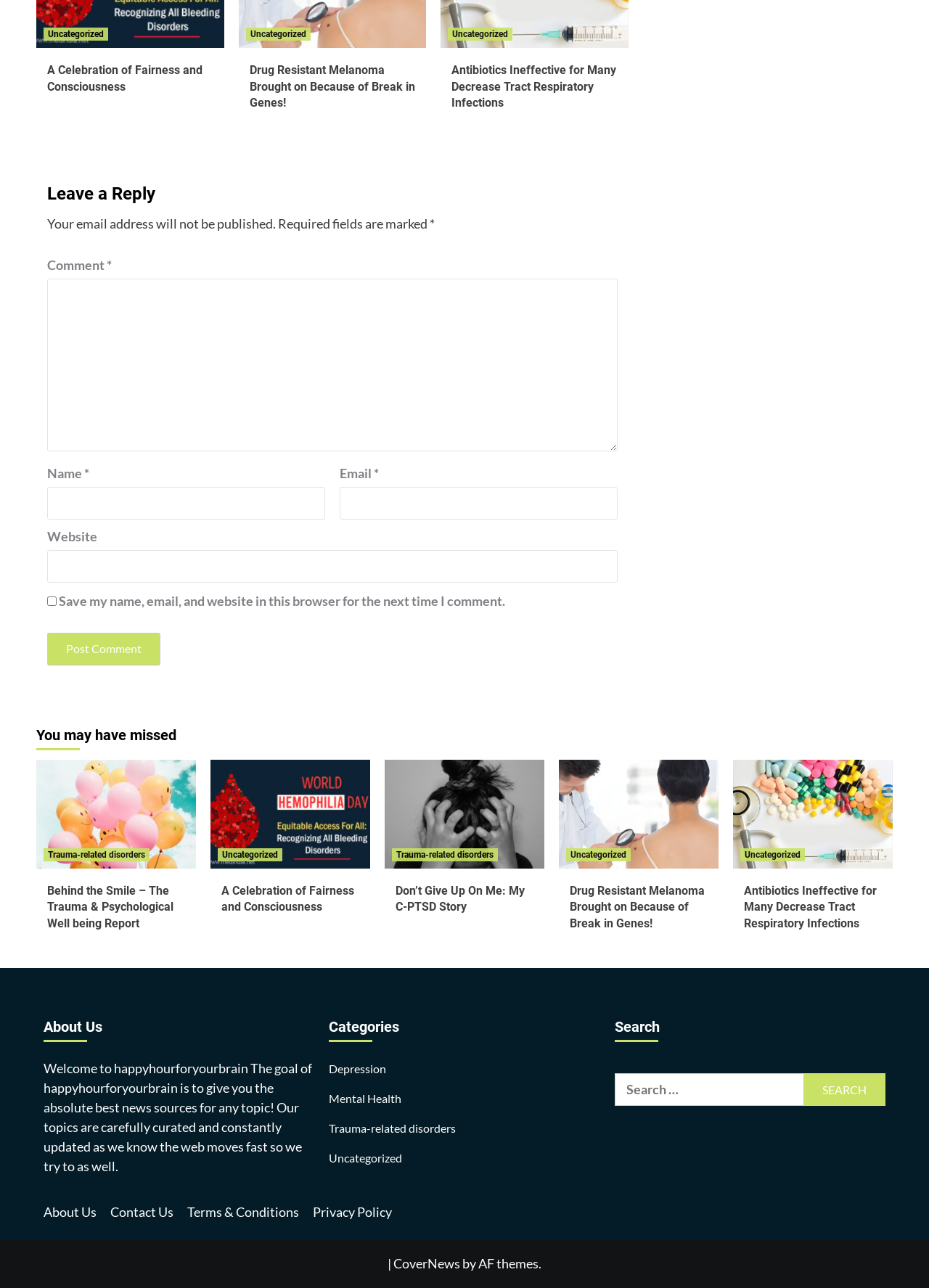Can you pinpoint the bounding box coordinates for the clickable element required for this instruction: "Search for something"? The coordinates should be four float numbers between 0 and 1, i.e., [left, top, right, bottom].

[0.661, 0.822, 0.953, 0.859]